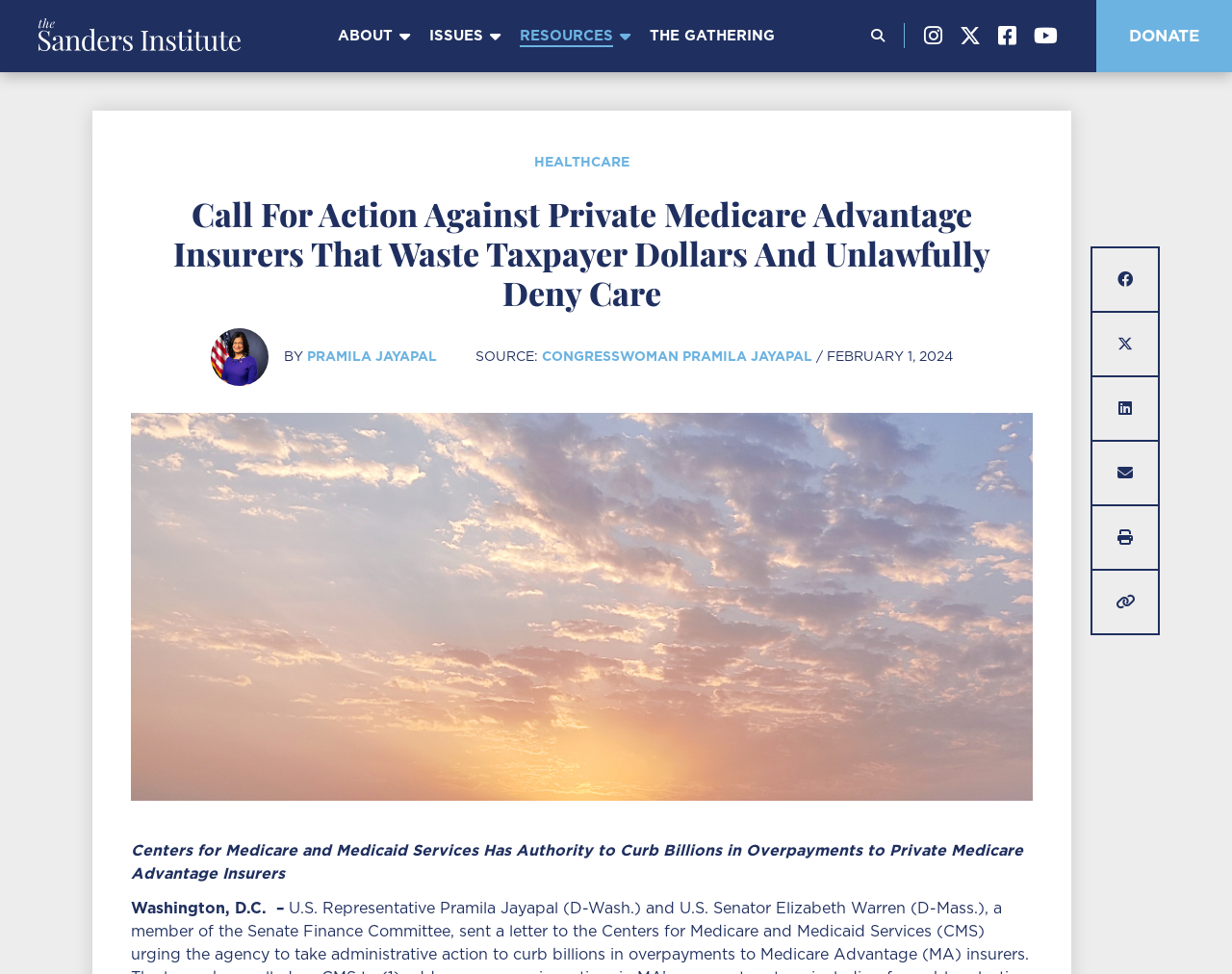Provide the bounding box coordinates, formatted as (top-left x, top-left y, bottom-right x, bottom-right y), with all values being floating point numbers between 0 and 1. Identify the bounding box of the UI element that matches the description: The Gathering

[0.527, 0.001, 0.629, 0.073]